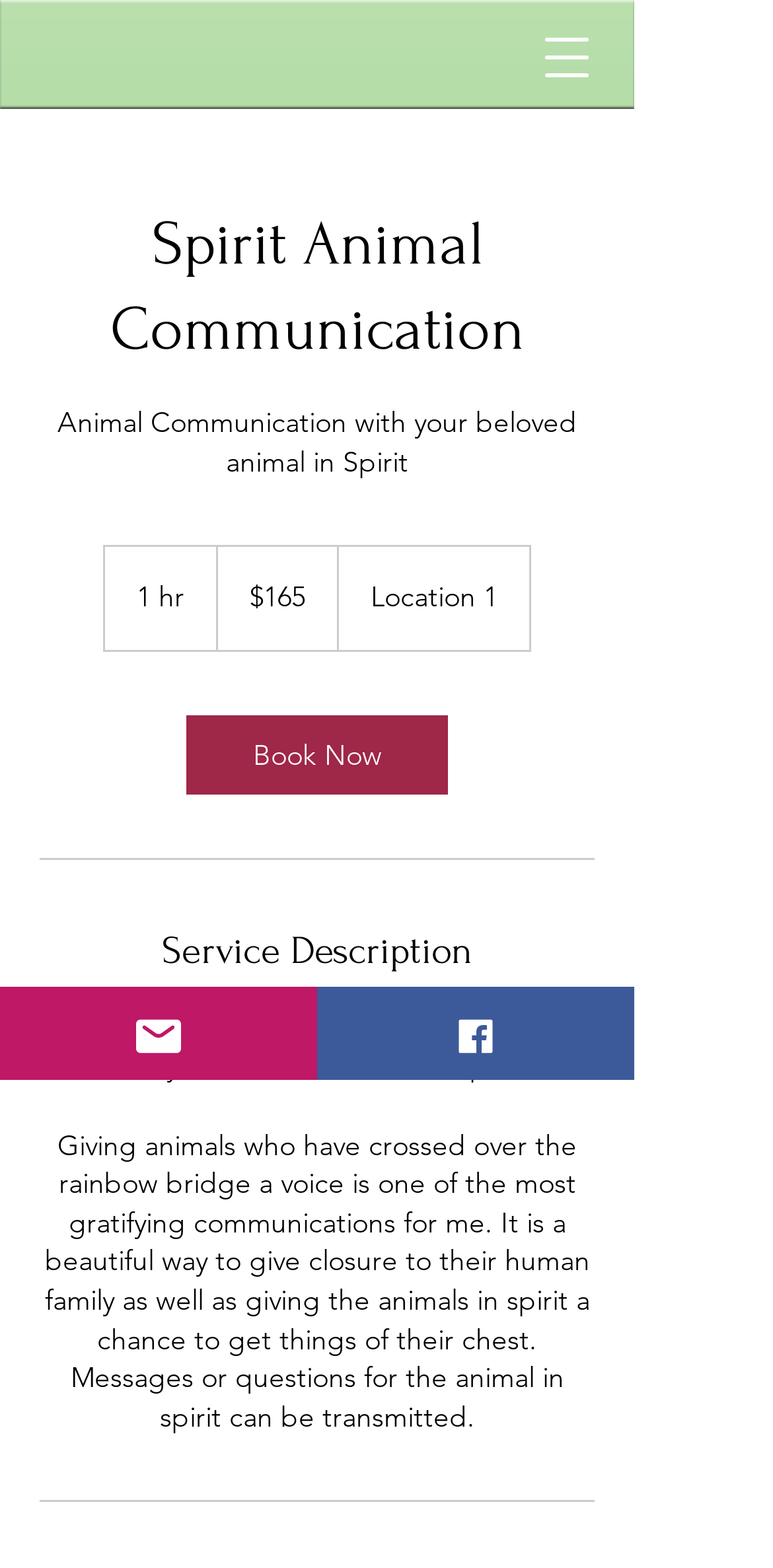Given the element description: "aria-label="Open navigation menu"", predict the bounding box coordinates of the UI element it refers to, using four float numbers between 0 and 1, i.e., [left, top, right, bottom].

[0.682, 0.011, 0.785, 0.062]